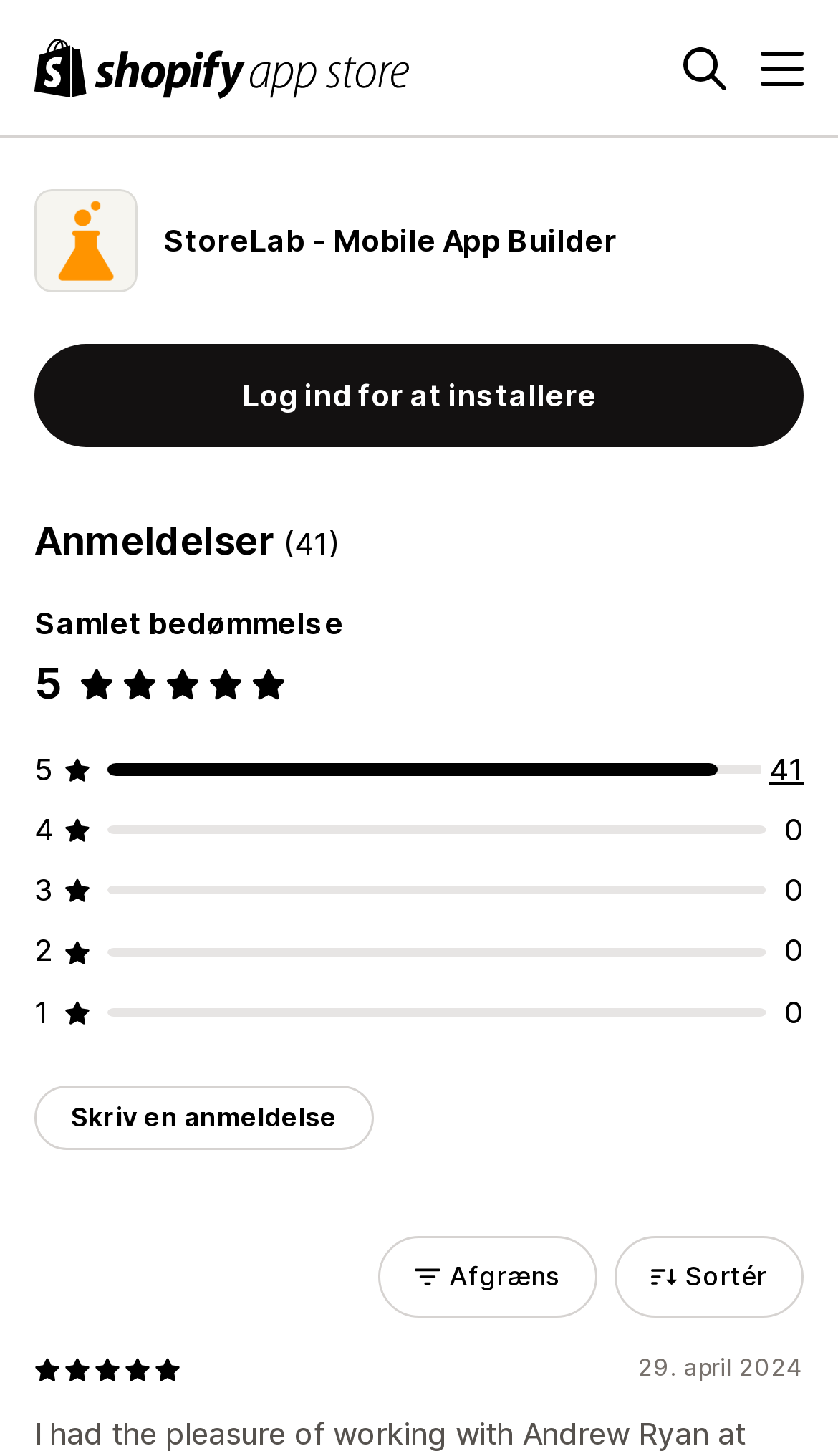Provide the bounding box coordinates of the UI element this sentence describes: "aria-label="Logo for Shopify App Store"".

[0.041, 0.026, 0.49, 0.067]